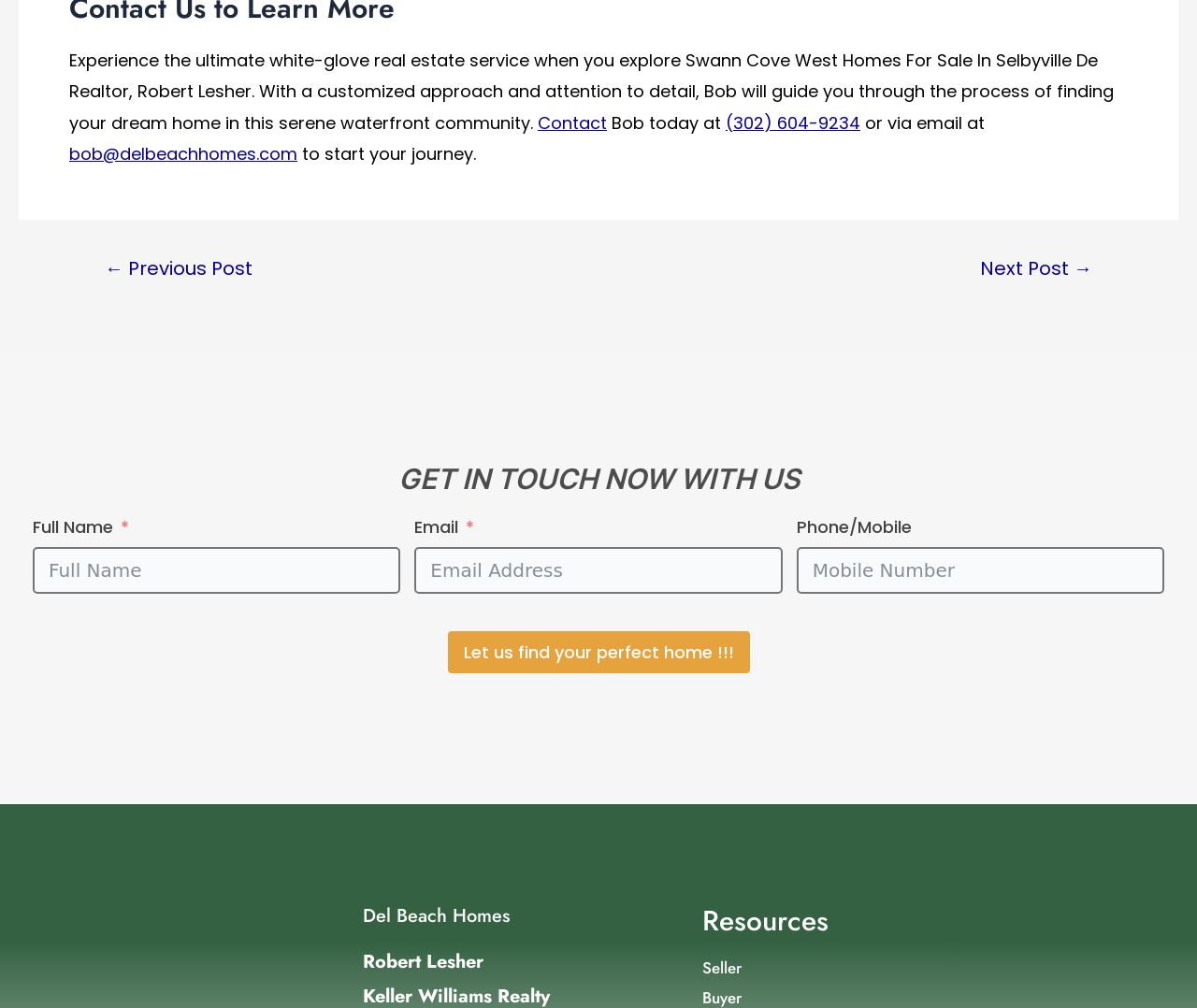Identify the bounding box coordinates of the region that needs to be clicked to carry out this instruction: "Go to the previous post". Provide these coordinates as four float numbers ranging from 0 to 1, i.e., [left, top, right, bottom].

[0.064, 0.257, 0.234, 0.276]